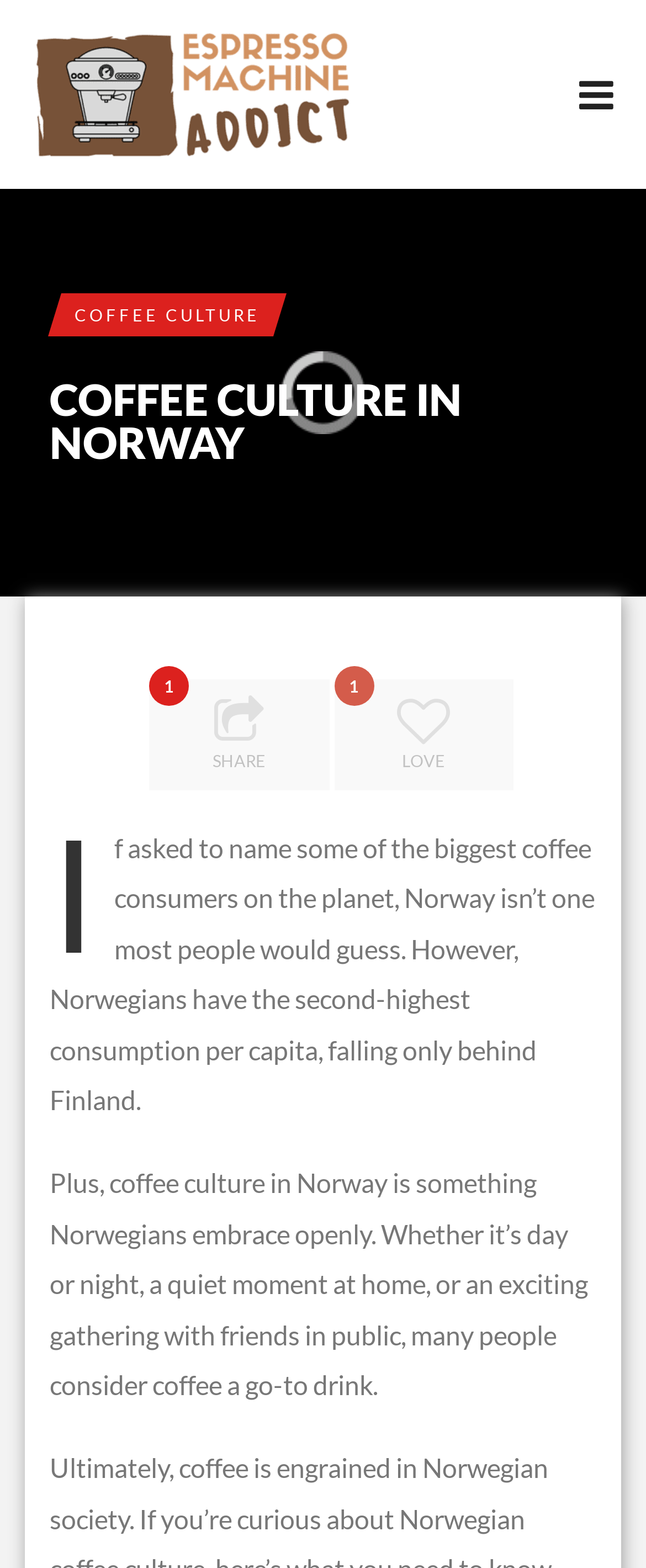Provide the bounding box for the UI element matching this description: "Coffee Culture".

[0.095, 0.187, 0.423, 0.215]